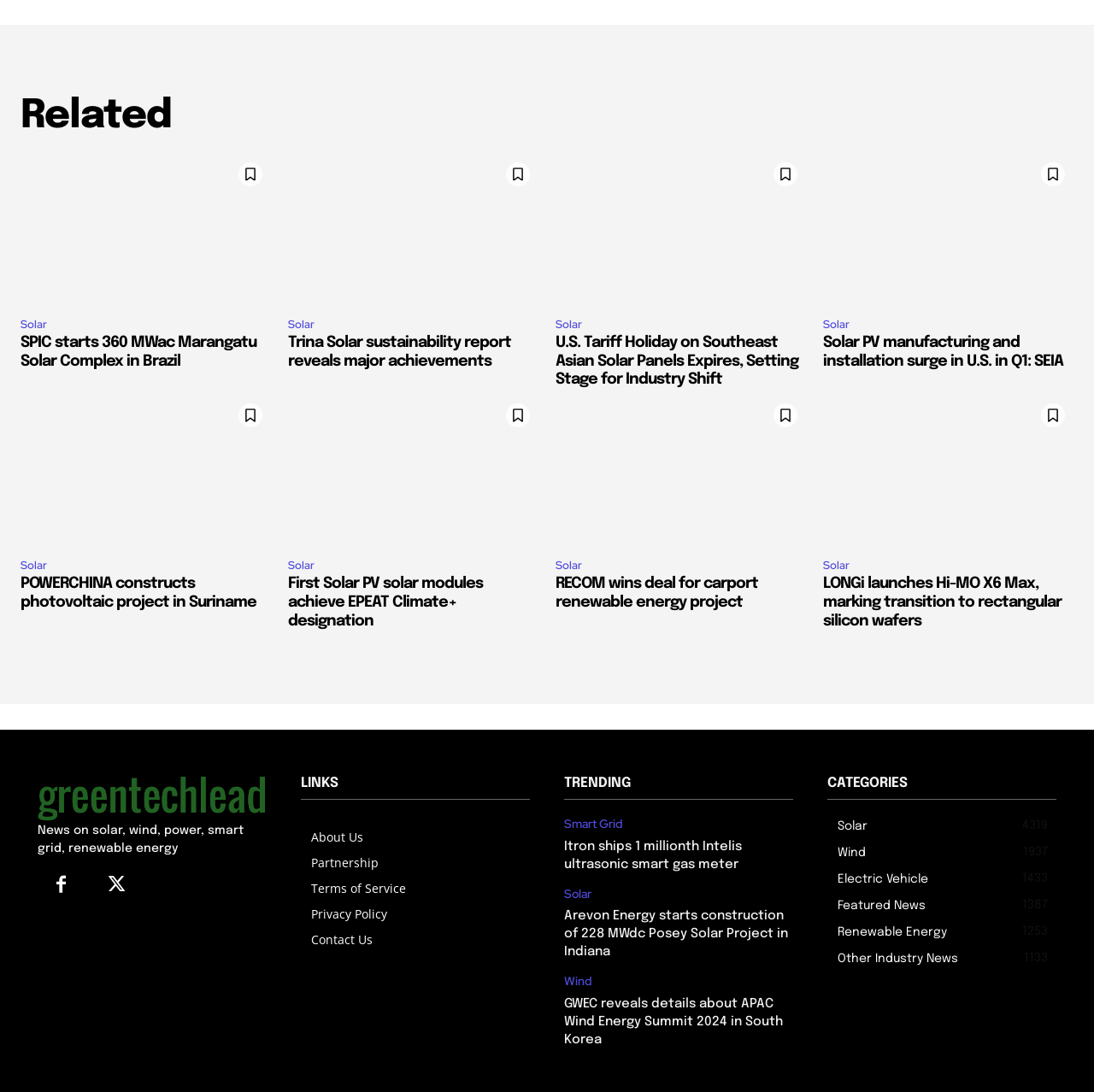Please find the bounding box coordinates for the clickable element needed to perform this instruction: "Read the news about 'SPIC starts 360 MWac Marangatu Solar Complex in Brazil'".

[0.019, 0.306, 0.248, 0.34]